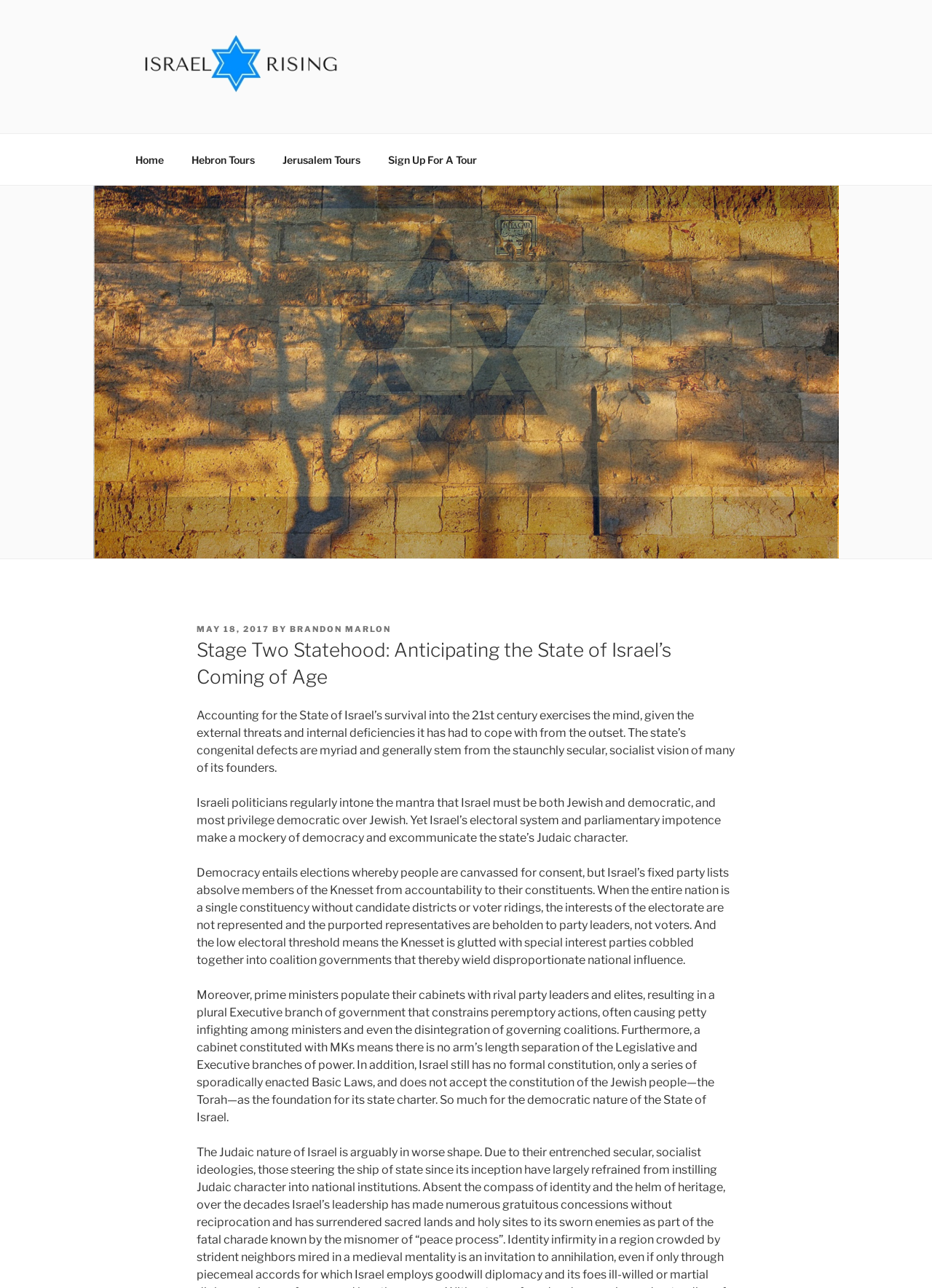What is the significance of the Torah in the context of the article?
Answer the question with a single word or phrase derived from the image.

Foundation for state charter